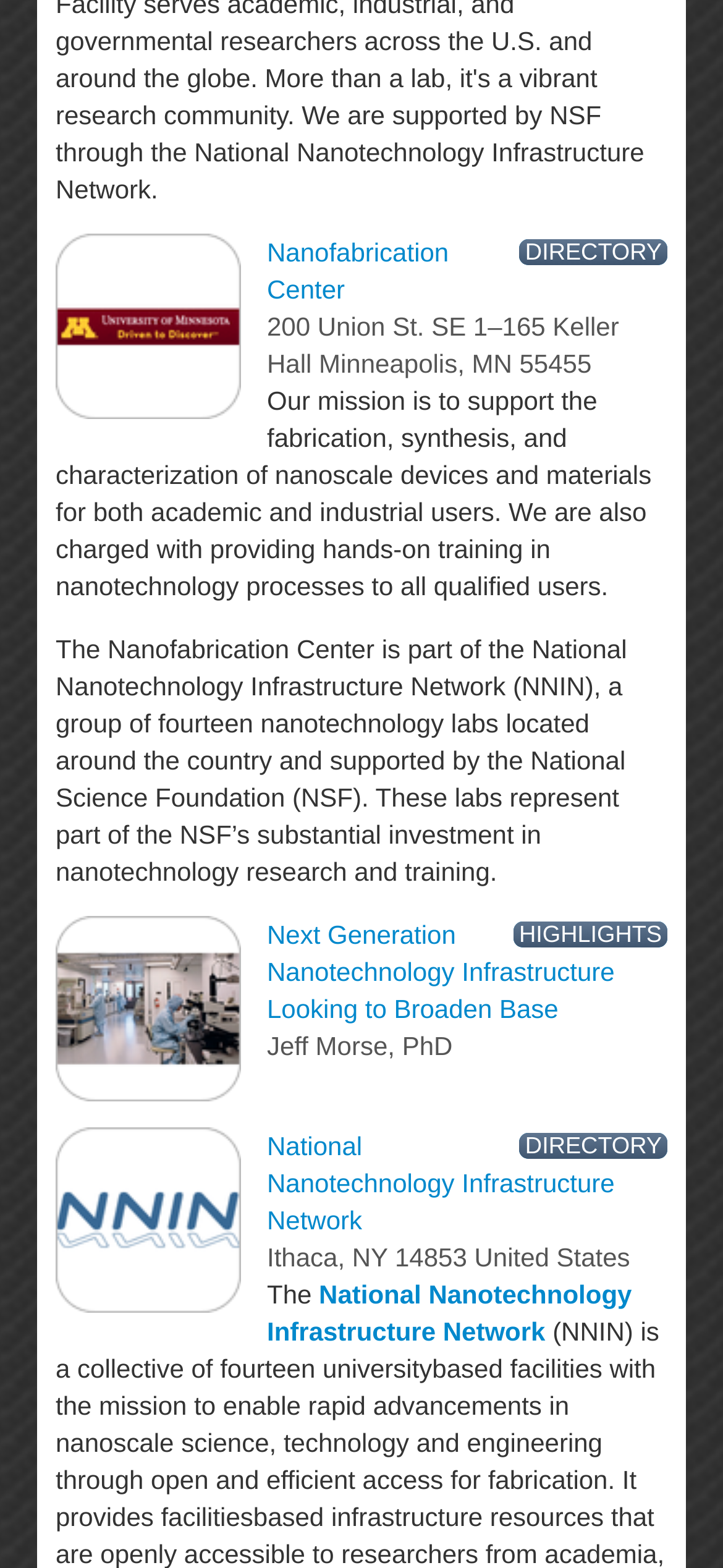Please find the bounding box for the UI component described as follows: "title="Nanofabrication Center"".

[0.077, 0.196, 0.333, 0.215]